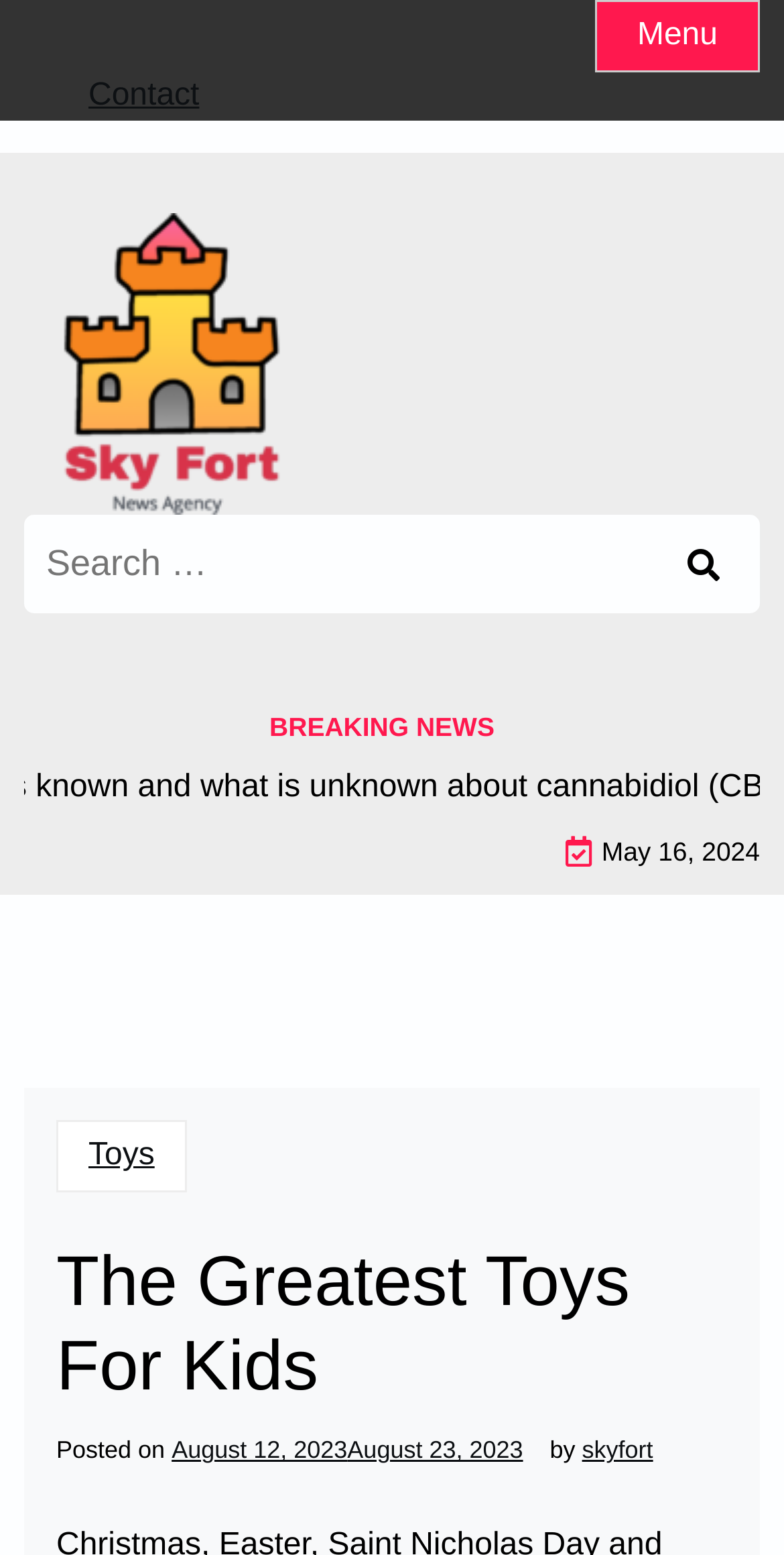What is the date of the latest news?
Your answer should be a single word or phrase derived from the screenshot.

May 16, 2024